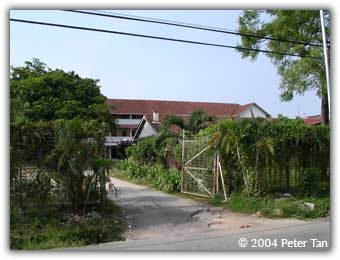Create an extensive caption that includes all significant details of the image.

The image depicts a serene view of a pathway leading towards St. Xavier's Institution in Penang. The approach is framed by lush greenery on both sides, including tall trees and shrubs, creating a peaceful atmosphere. In the background, the recognizable architecture of the institution showcases a traditional building with a sloped red-tiled roof, hinting at its historical significance. A chain-link gate partially opens in the foreground, inviting visitors to enter this educational landmark. The clear blue sky adds to the tranquil setting, making it a charming representation of this iconic location in Penang.